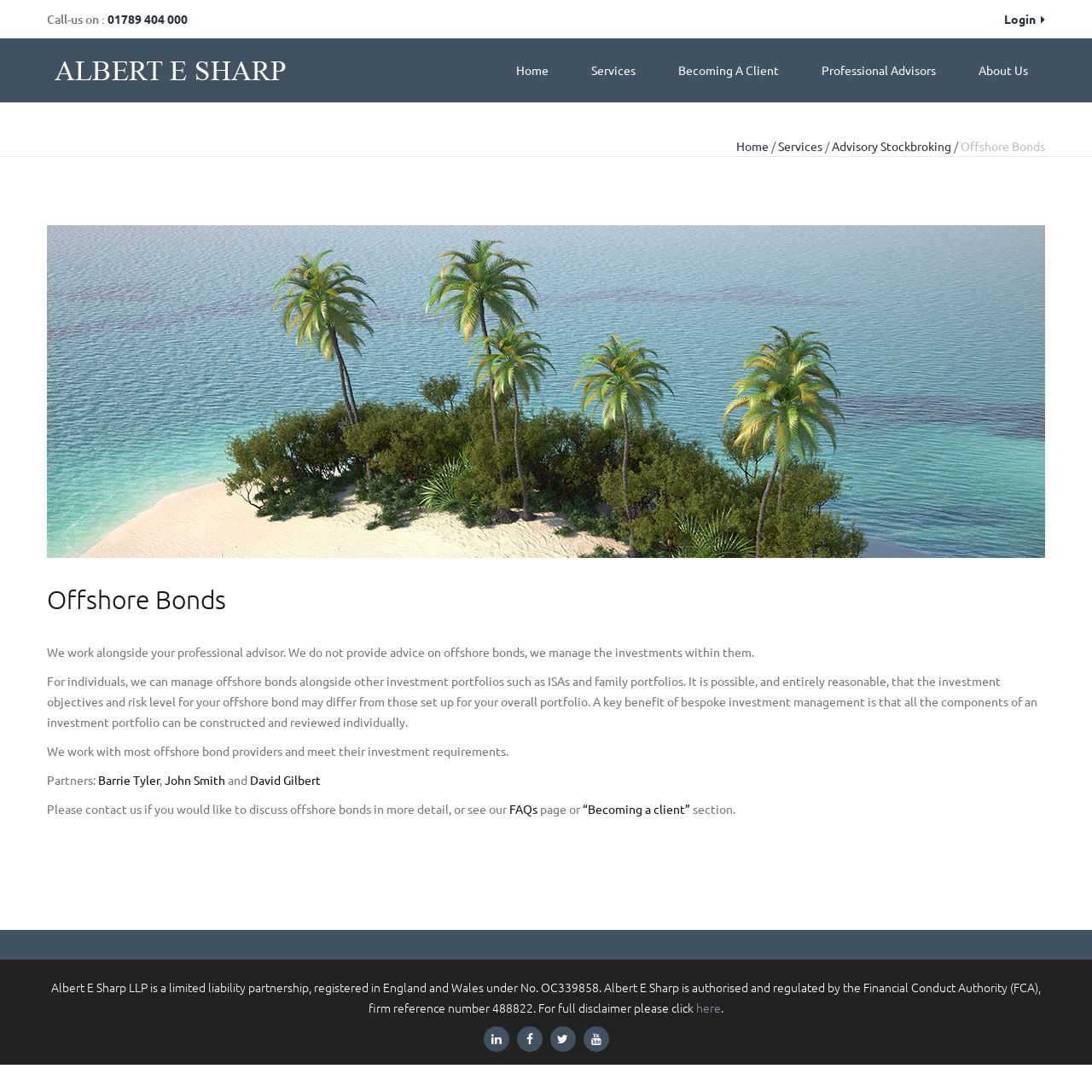Who are the partners mentioned on the webpage?
Give a single word or phrase answer based on the content of the image.

Barrie Tyler, John Smith, David Gilbert